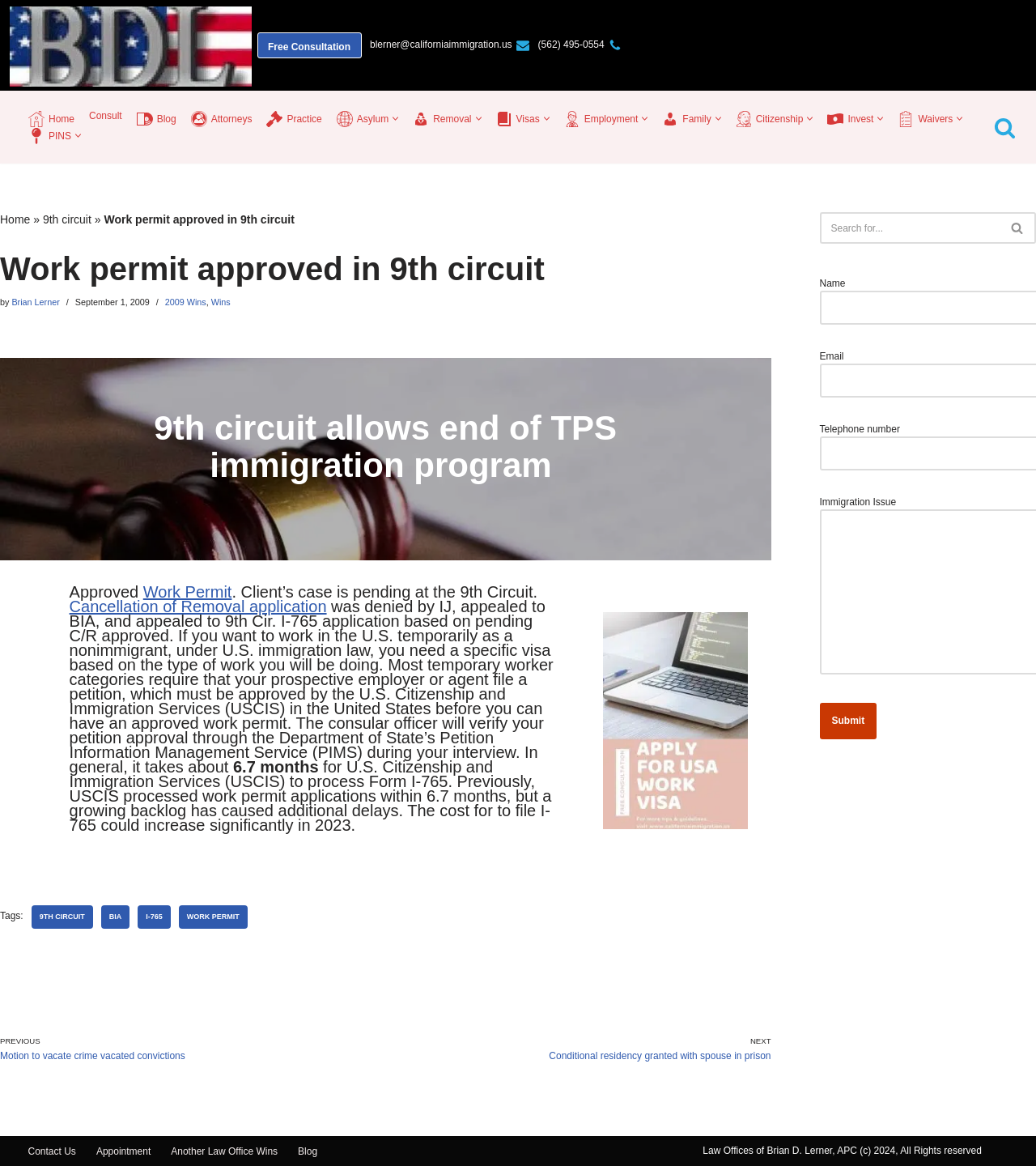Show the bounding box coordinates for the element that needs to be clicked to execute the following instruction: "Click the 'Search' button". Provide the coordinates in the form of four float numbers between 0 and 1, i.e., [left, top, right, bottom].

[0.791, 0.182, 0.965, 0.209]